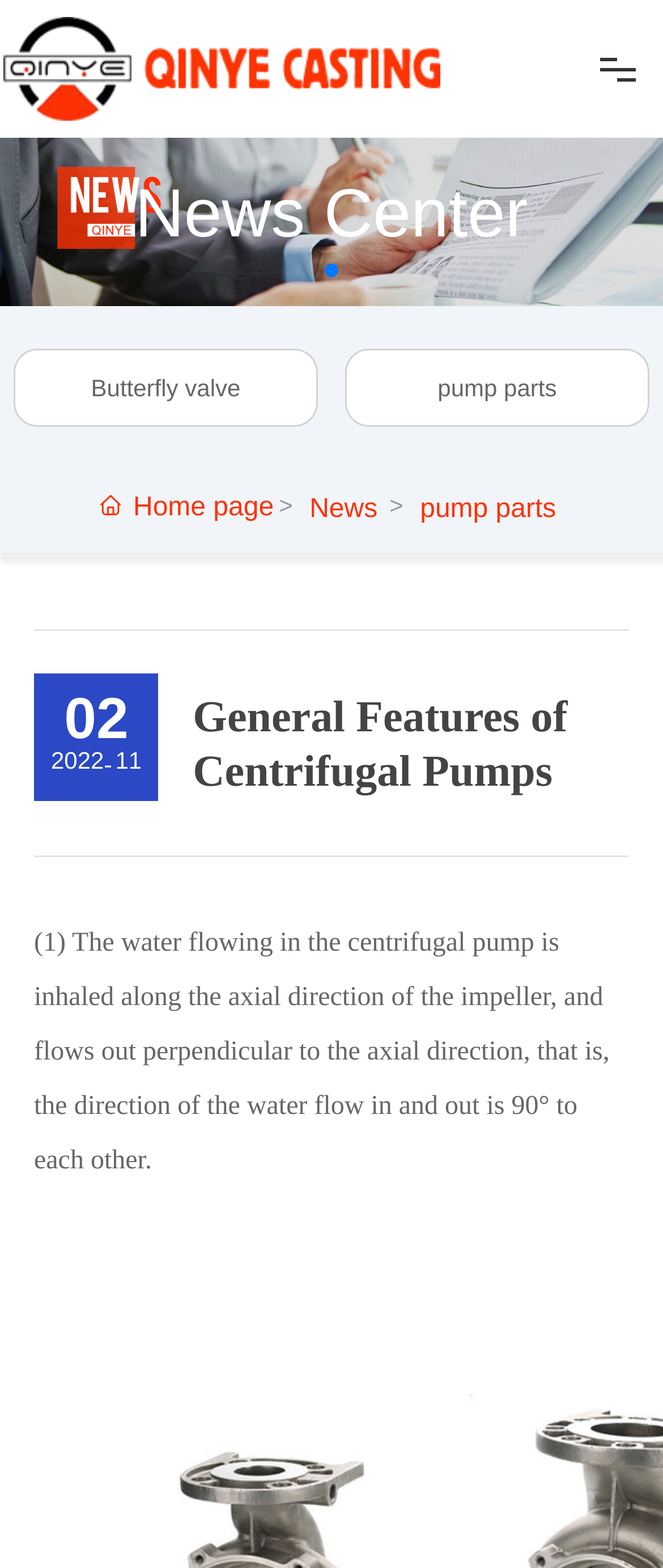Identify the bounding box coordinates of the section that should be clicked to achieve the task described: "Go to the CONTACT page".

[0.069, 0.418, 0.931, 0.483]